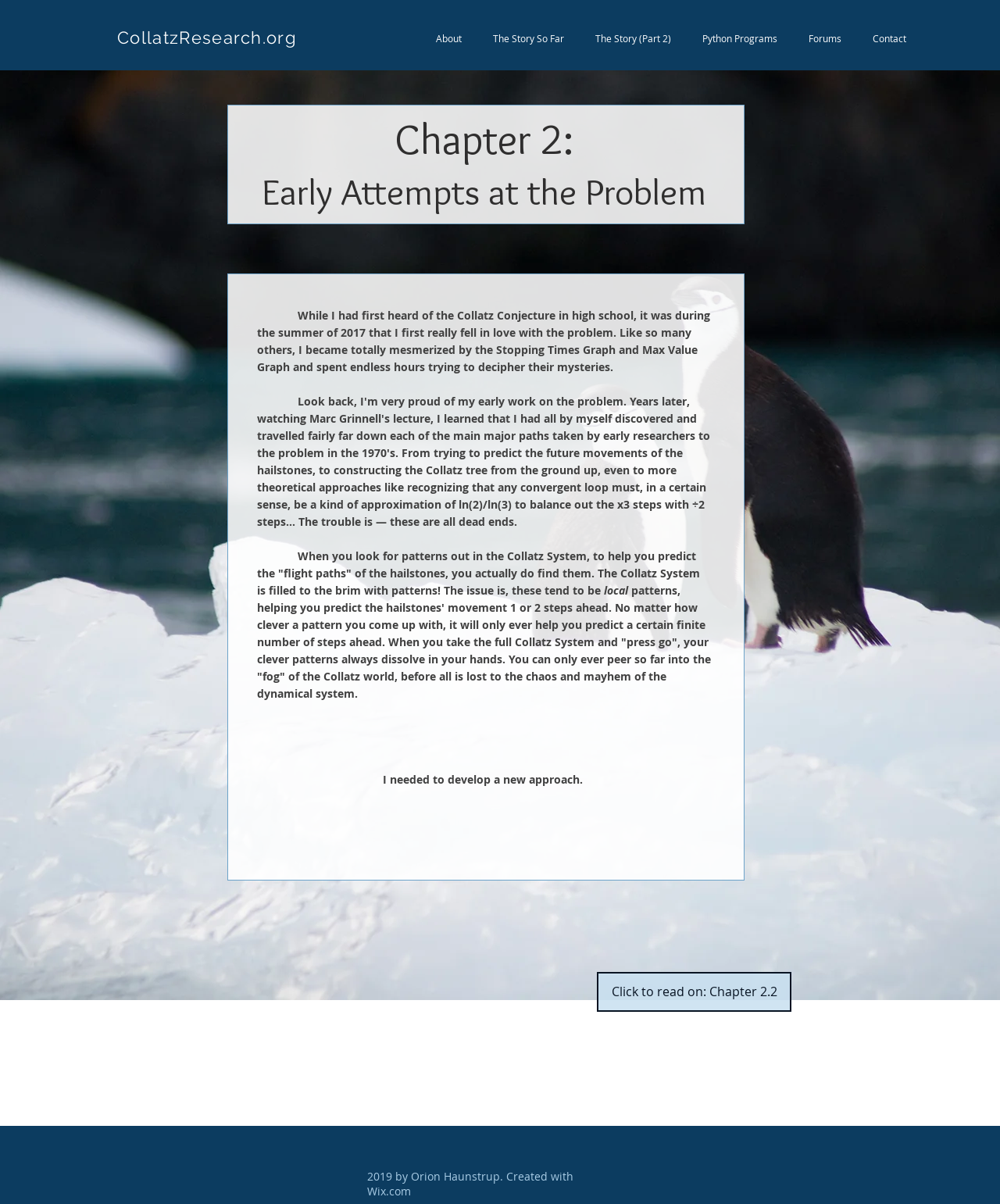Create an in-depth description of the webpage, covering main sections.

The webpage is about the Collatz Conjecture, specifically Chapter 2.1: Early Attempts. At the top, there is a heading "CollatzResearch.org" which is also a link. Below it, there is a navigation menu with links to "About", "The Story So Far", "The Story (Part 2)", "Python Programs", "Forums", and "Contact".

The main content of the page is divided into sections. The first section has a heading "Chapter 2:" followed by a subheading "Early Attempts at the Problem". Below the headings, there are several paragraphs of text that describe the author's early attempts to understand the Collatz Conjecture. The text is divided into four blocks, with the first block describing how the author became interested in the problem, the second block discussing the Stopping Times Graph and Max Value Graph, the third block explaining the patterns found in the Collatz System, and the fourth block describing the need for a new approach.

At the bottom of the page, there is a link to "Click to read on: Chapter 2.2". Additionally, there is a footer section with a copyright notice "2019 by Orion Haunstrup" and a mention that the site was created with Wix.com.